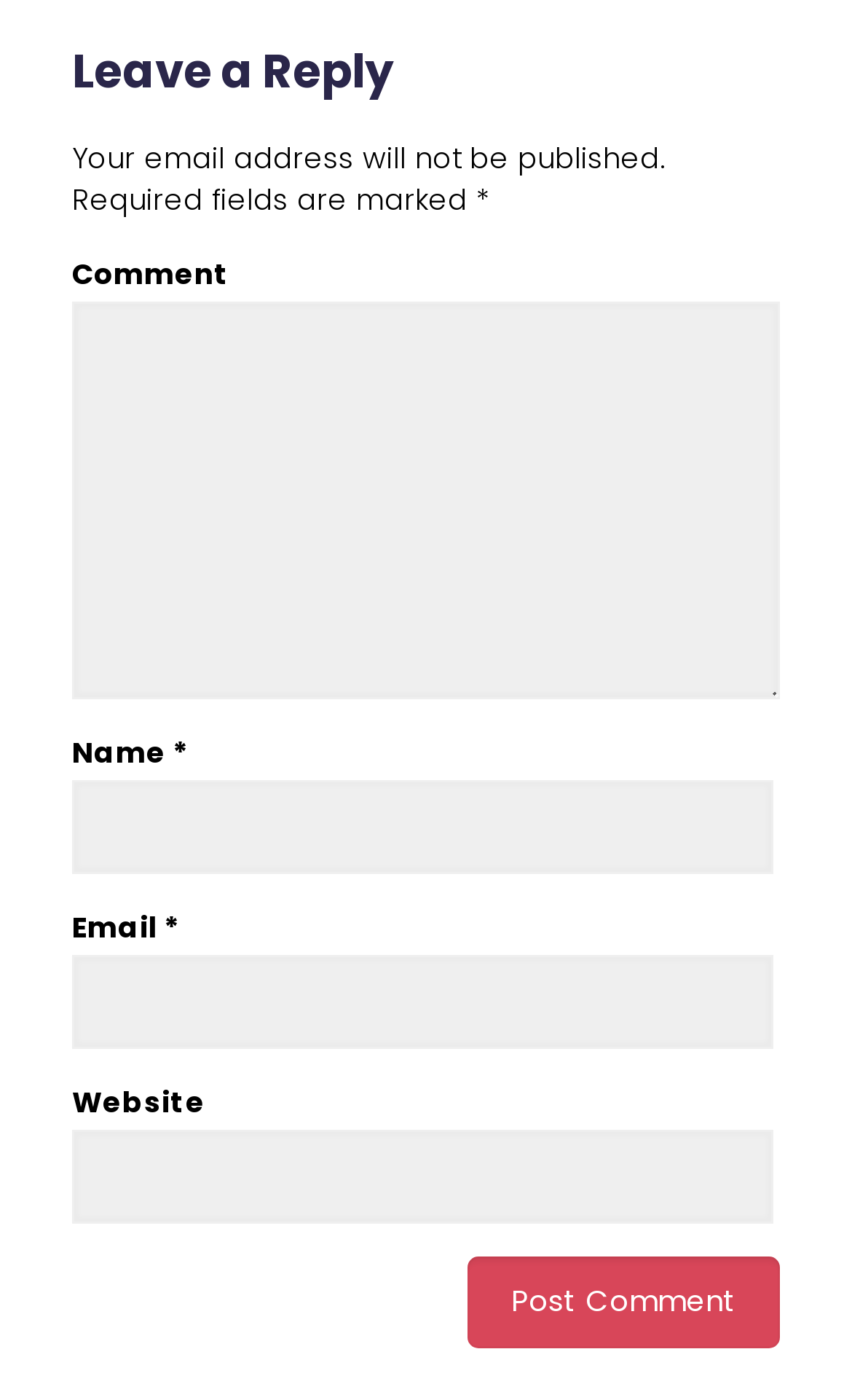Utilize the details in the image to thoroughly answer the following question: What is required to post a comment?

The webpage has three required fields marked with an asterisk (*) symbol, which are 'Name', 'Email', and 'Comment'. This indicates that users must fill in these fields to post a comment.